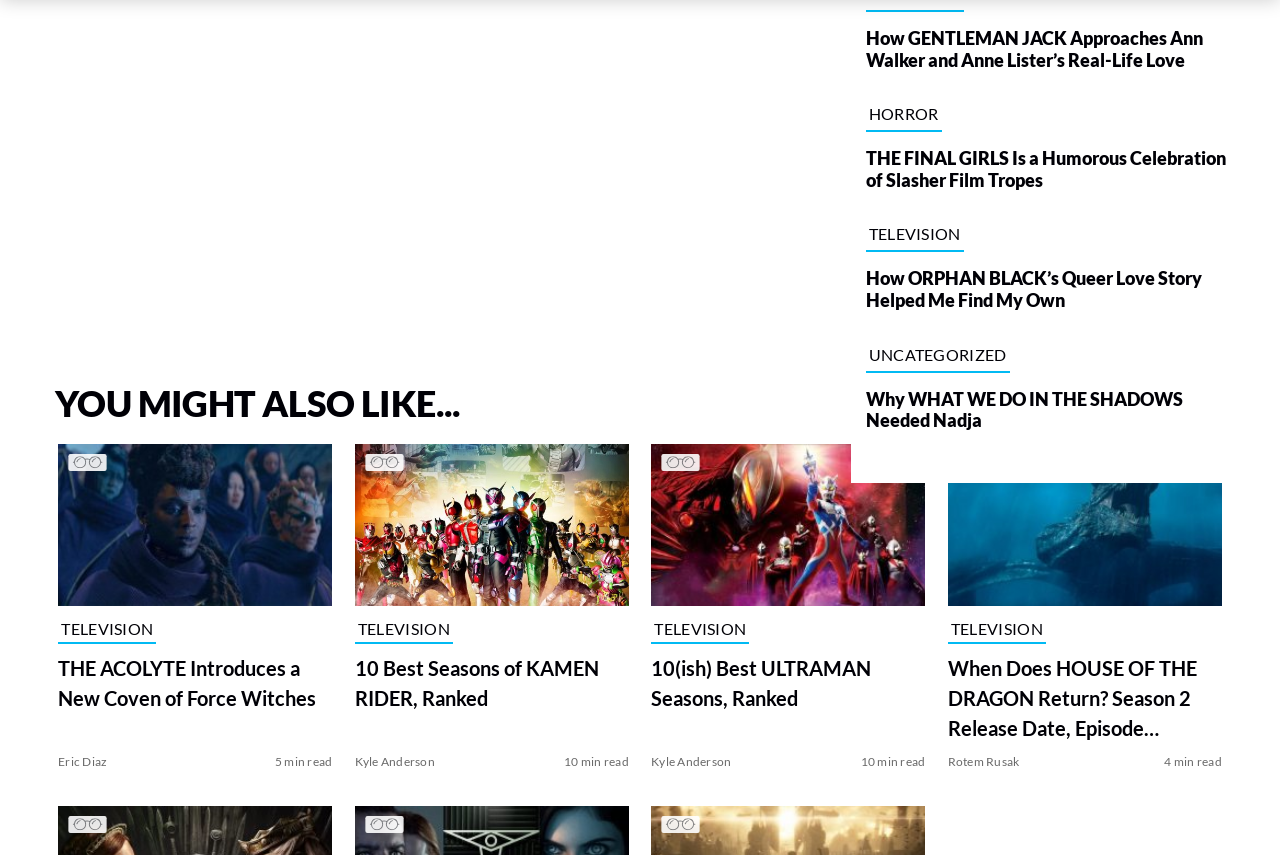Can you find the bounding box coordinates of the area I should click to execute the following instruction: "Click on the link to read about How GENTLEMAN JACK Approaches Ann Walker and Anne Lister’s Real-Life Love"?

[0.676, 0.014, 0.967, 0.083]